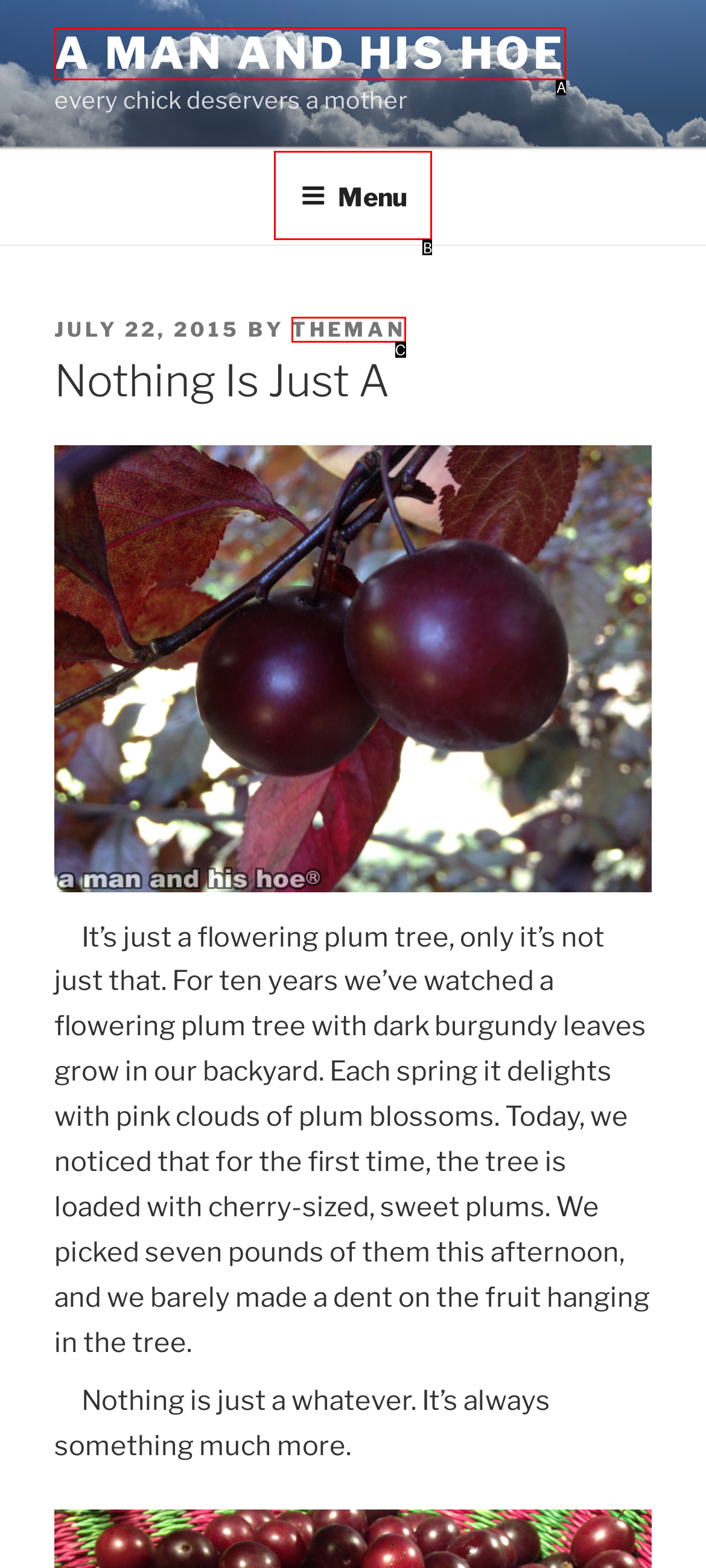Choose the HTML element that corresponds to the description: Menu
Provide the answer by selecting the letter from the given choices.

B